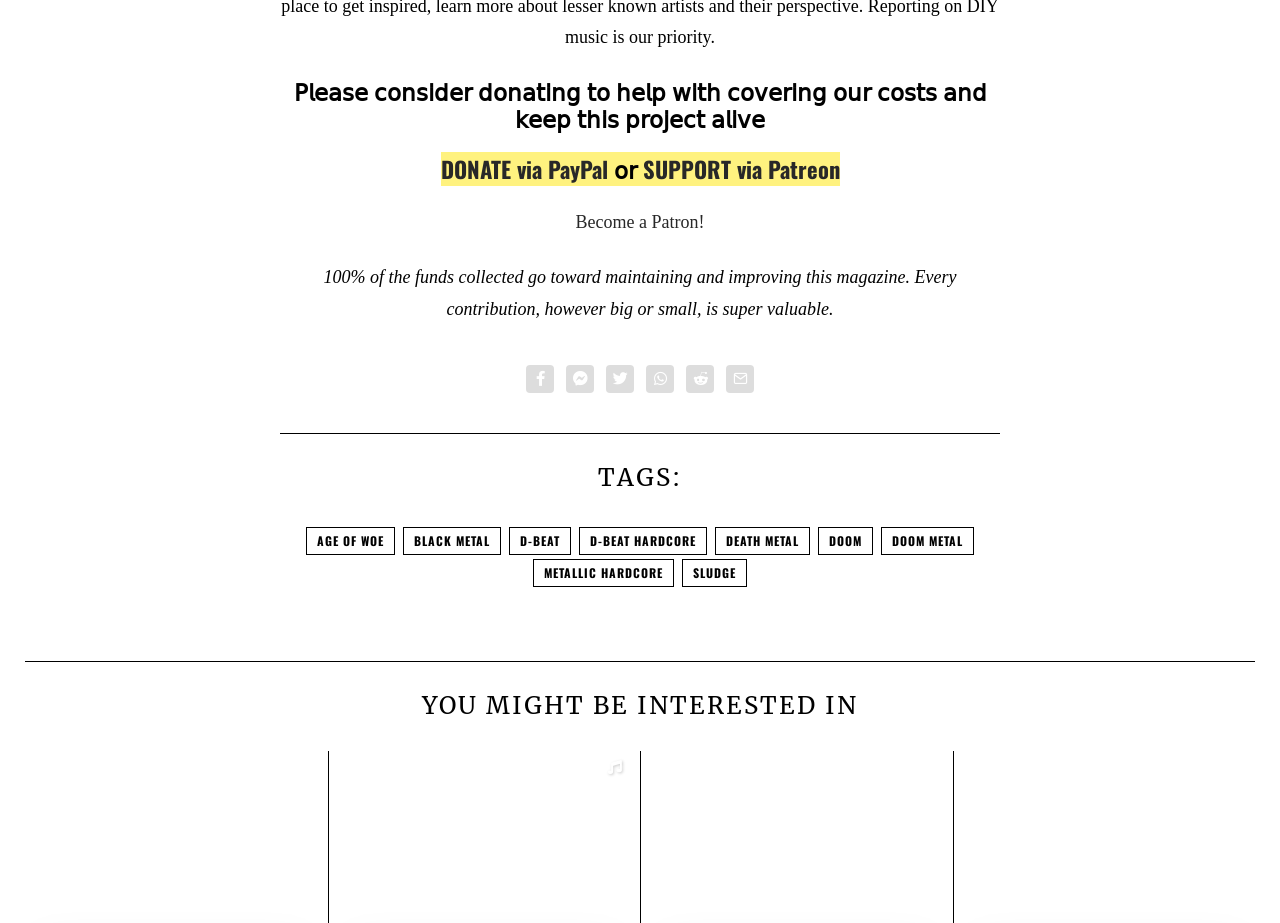Can you provide the bounding box coordinates for the element that should be clicked to implement the instruction: "Check out YOU MIGHT BE INTERESTED IN section"?

[0.02, 0.716, 0.98, 0.781]